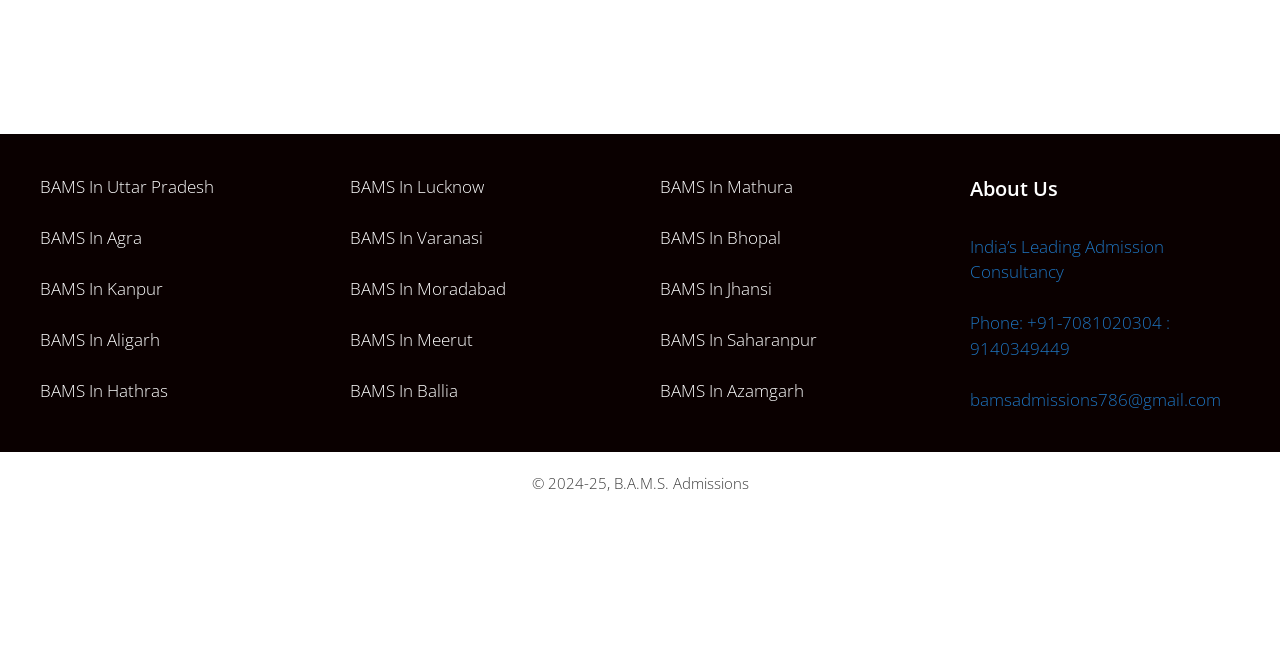Determine the bounding box coordinates for the clickable element to execute this instruction: "Click on About Us". Provide the coordinates as four float numbers between 0 and 1, i.e., [left, top, right, bottom].

[0.758, 0.26, 0.969, 0.304]